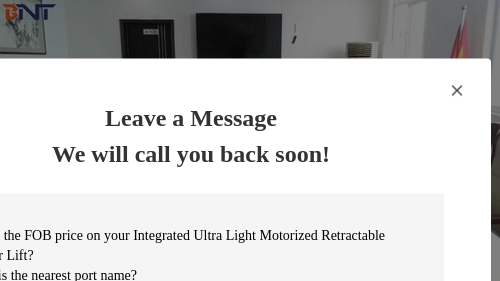Describe all the elements and aspects of the image comprehensively.

The image displays a message pop-up from Guangzhou Boente Technology Co., Ltd, inviting users to leave an inquiry. The message reads: "Leave a Message" in bold, followed by "We will call you back soon!" Below, there's a textbox prompting the user to provide details about their inquiry regarding the FOB price for the "Integrated Ultra Light Motorized Retractable Monitor Lift" and asking for the name of the nearest port. This pop-up is likely part of the company's customer service interface, facilitating communication for potential clients interested in their products. The background suggests a professional setting, possibly within their office or showroom, enhancing the focus on client engagement.